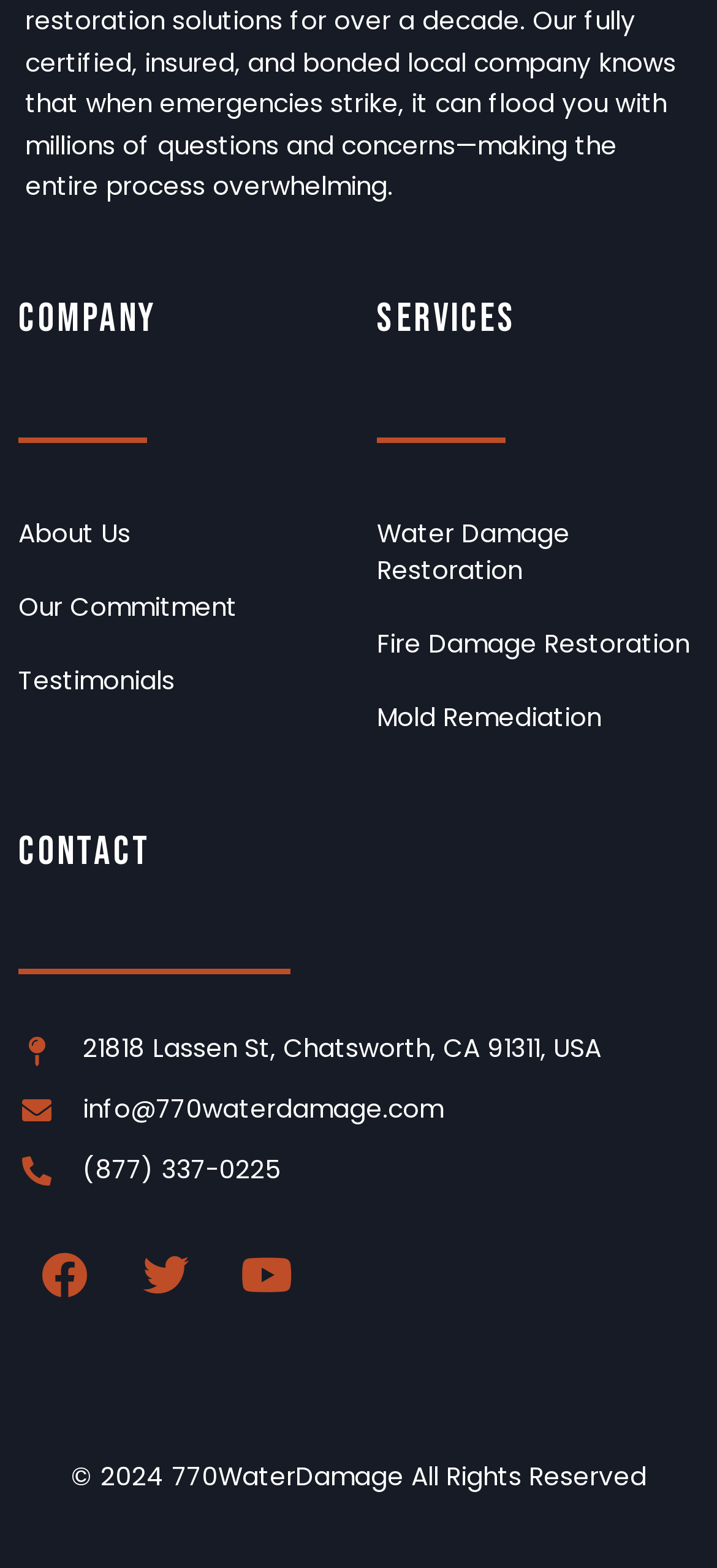Identify the bounding box for the element characterized by the following description: "Testimonials".

[0.026, 0.412, 0.474, 0.459]